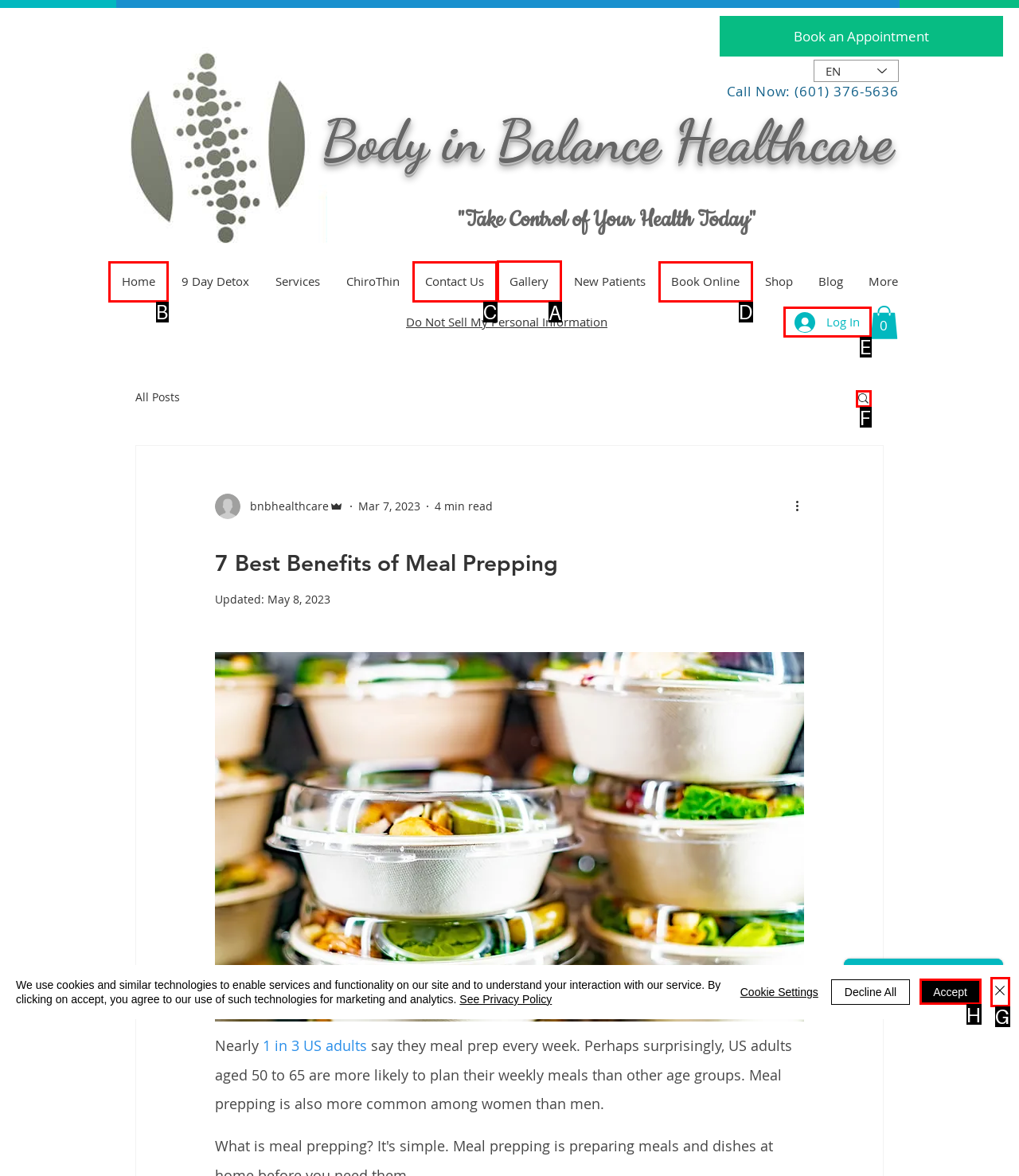Decide which UI element to click to accomplish the task: View the 'Gallery'
Respond with the corresponding option letter.

A